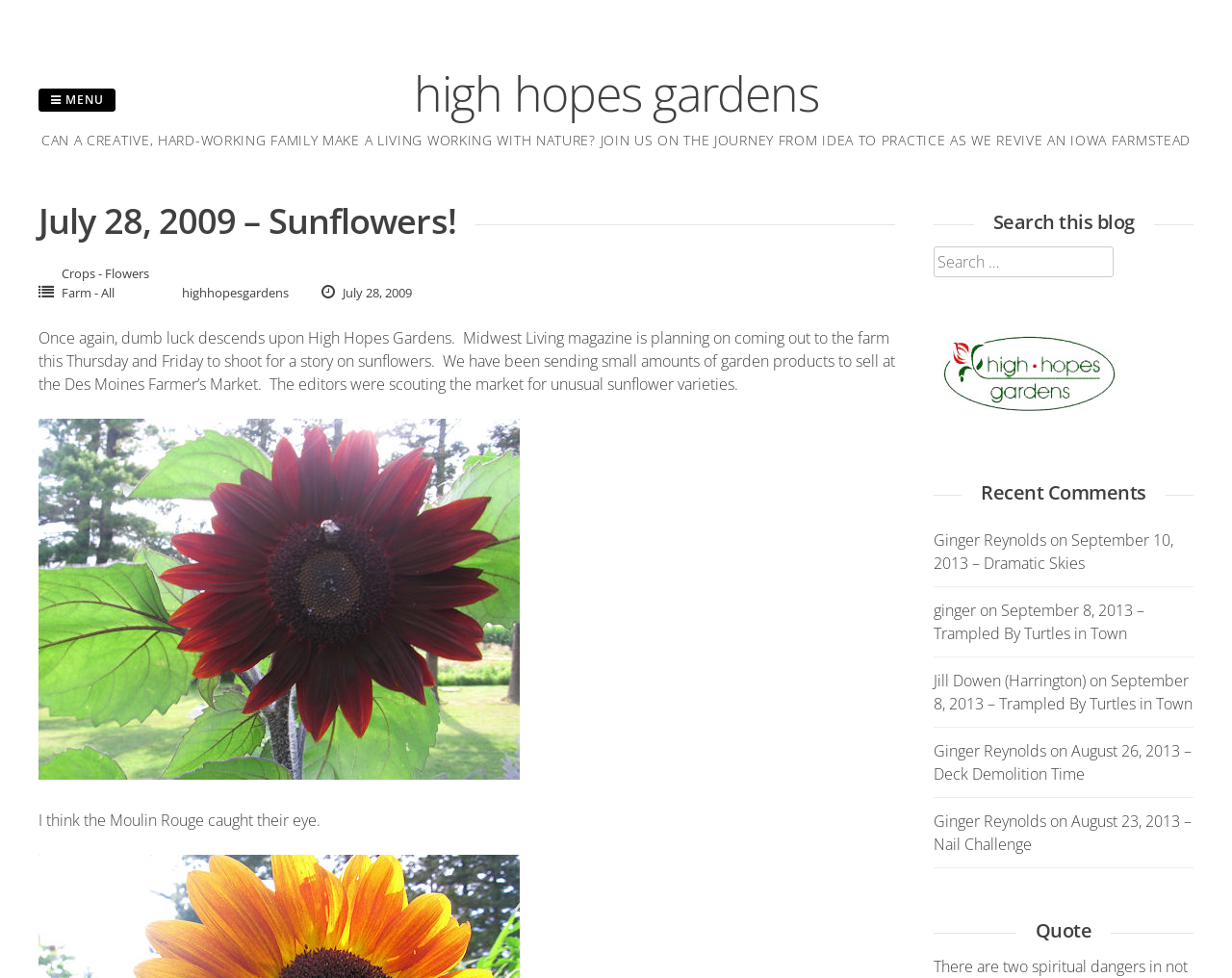Using the element description: "Menu", determine the bounding box coordinates for the specified UI element. The coordinates should be four float numbers between 0 and 1, [left, top, right, bottom].

[0.031, 0.091, 0.094, 0.114]